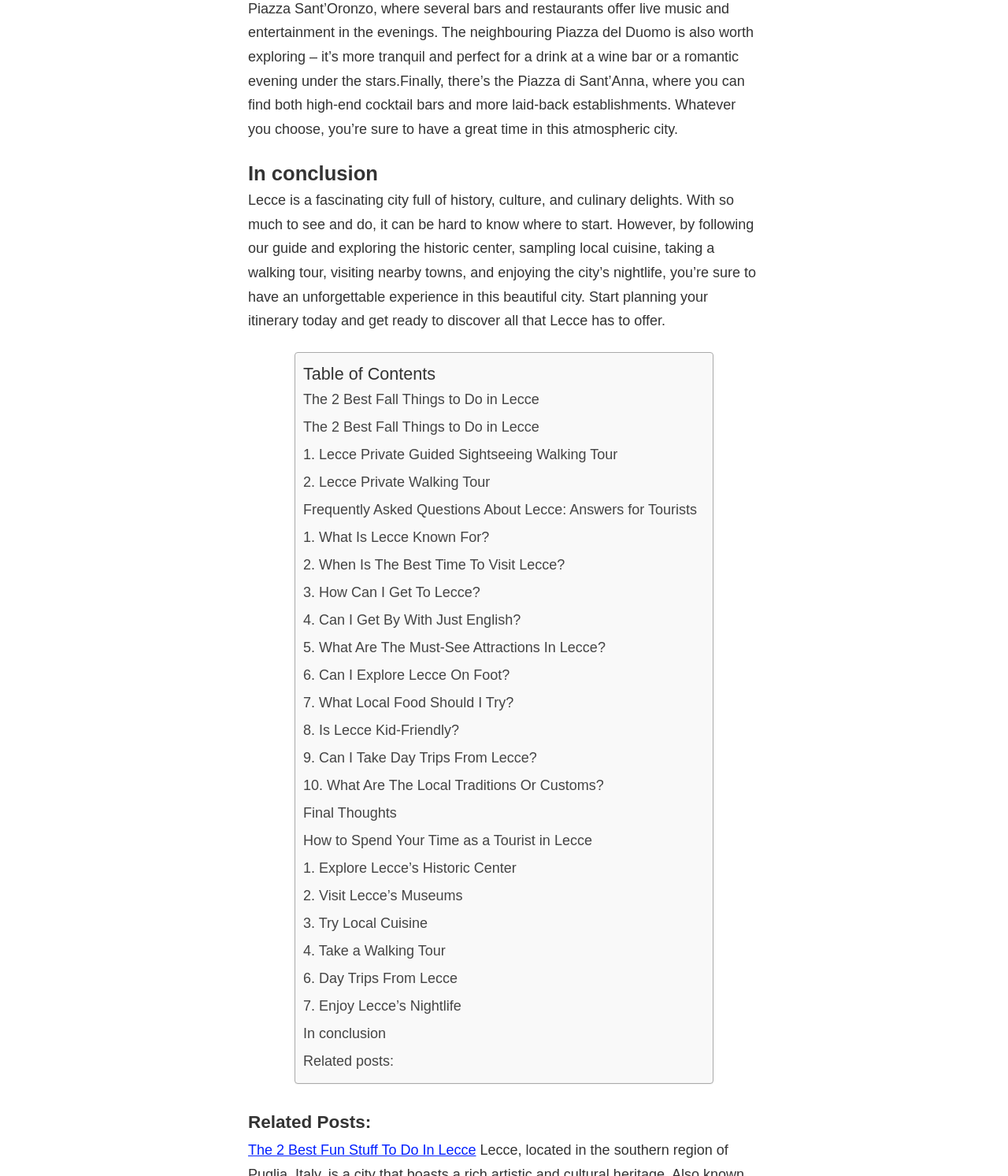Determine the bounding box coordinates of the element that should be clicked to execute the following command: "Explore 'How to Spend Your Time as a Tourist in Lecce'".

[0.301, 0.703, 0.587, 0.726]